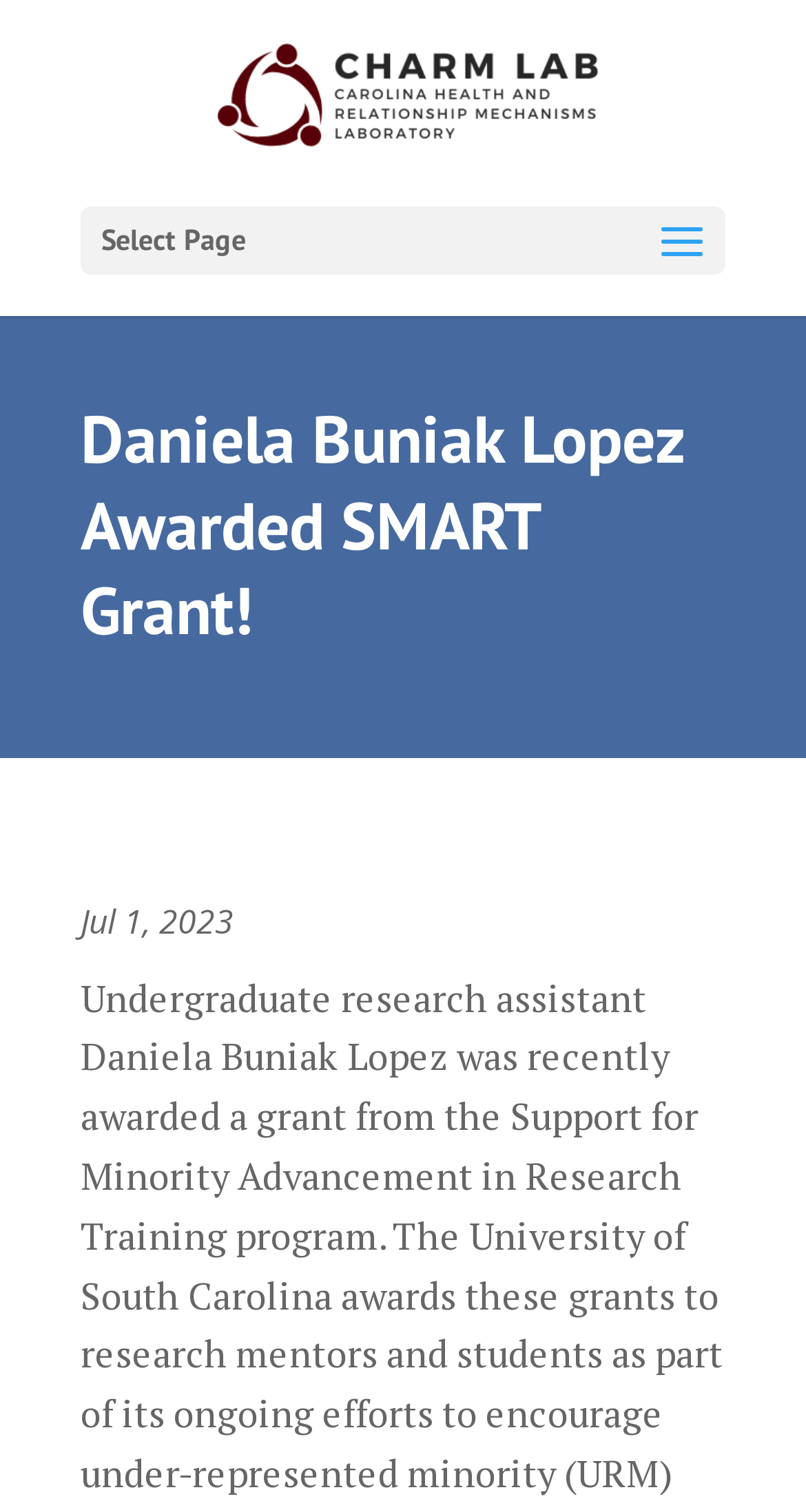Please find the bounding box for the UI element described by: "alt="Cropped Ibomma Blog.png"".

None